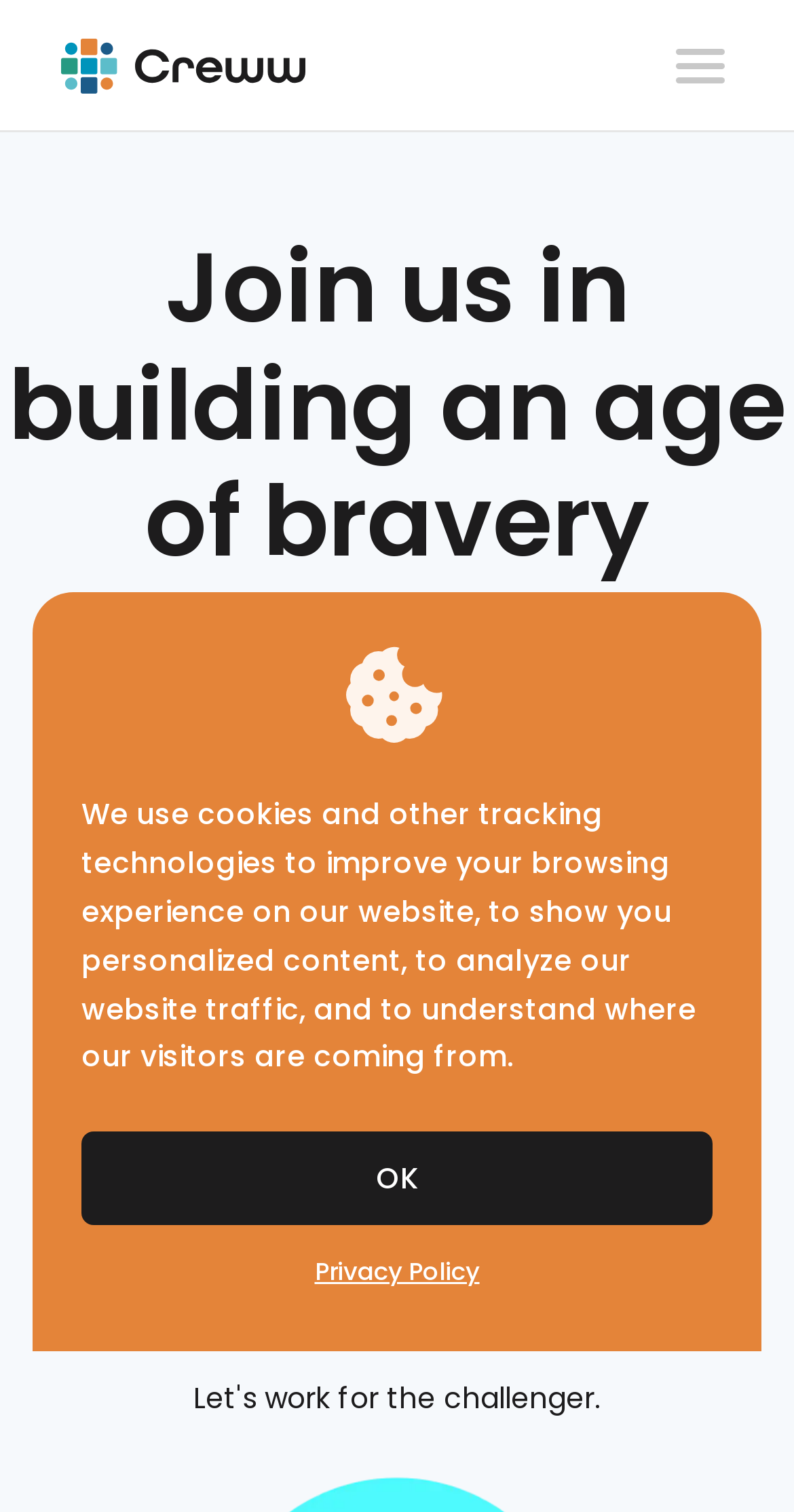Find and extract the text of the primary heading on the webpage.

Join us in
building an age of bravery